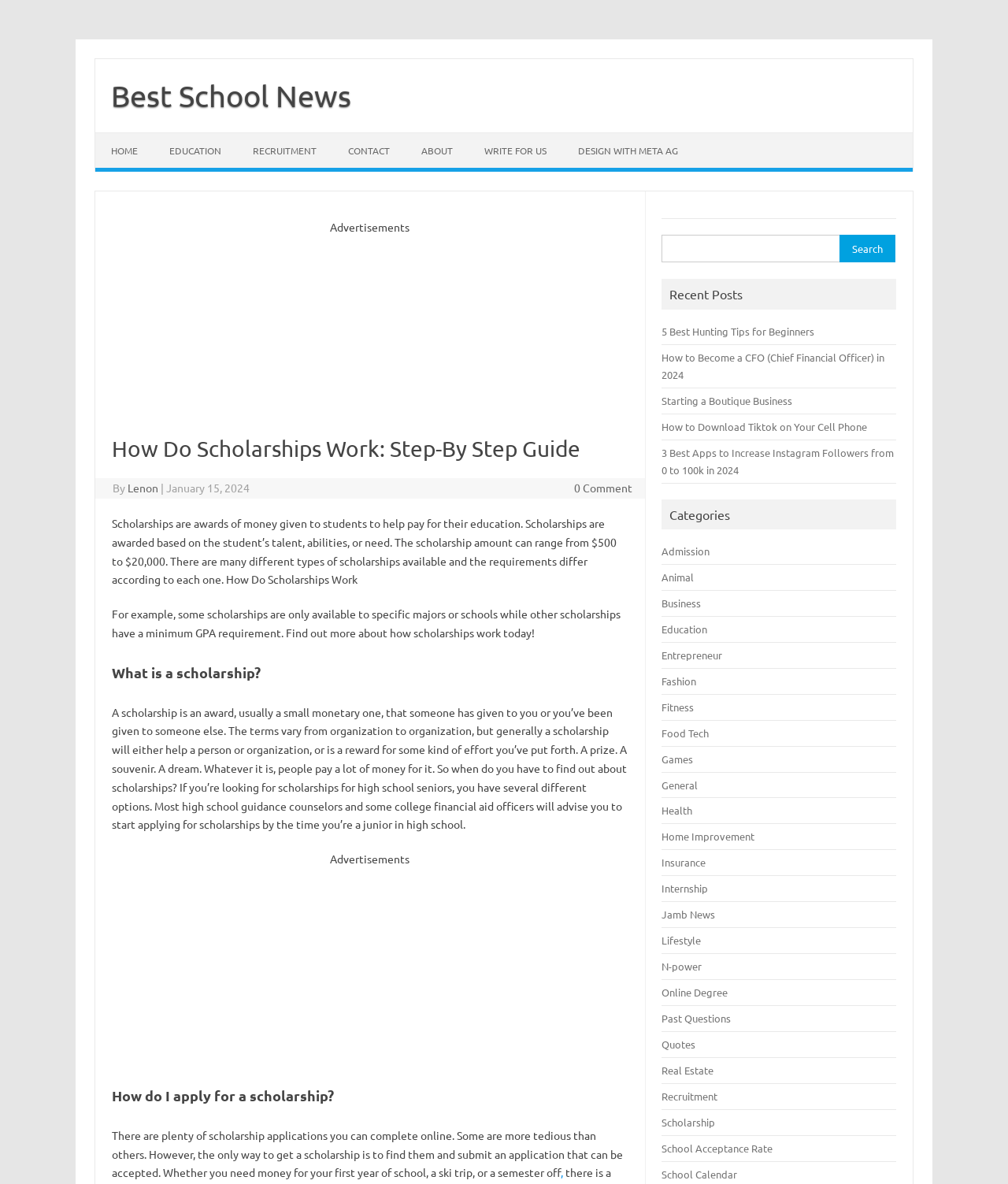Please locate the bounding box coordinates of the element that needs to be clicked to achieve the following instruction: "Click on the 'Scholarship' category". The coordinates should be four float numbers between 0 and 1, i.e., [left, top, right, bottom].

[0.657, 0.942, 0.71, 0.953]